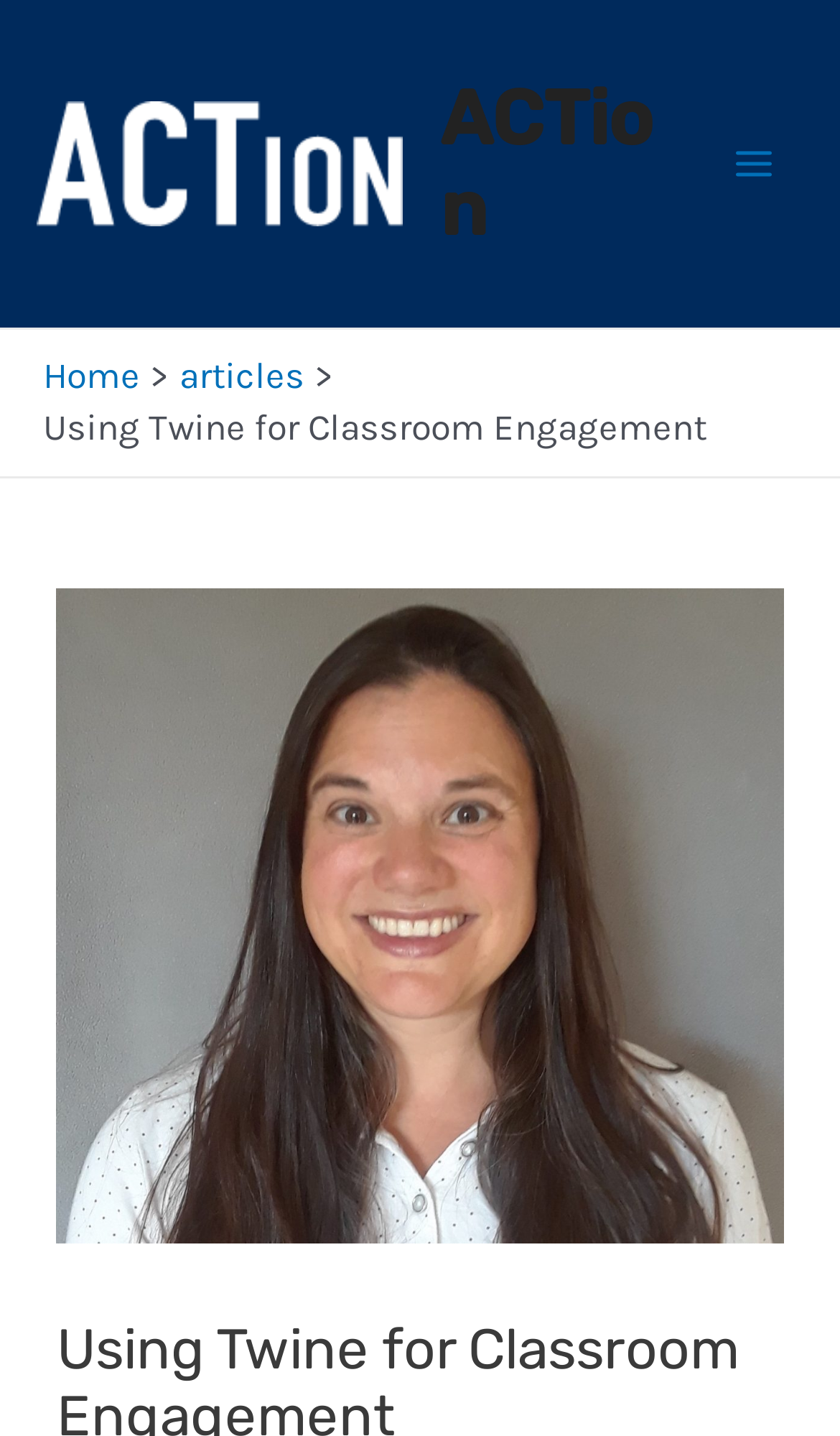Refer to the image and provide a thorough answer to this question:
What is the text of the static text element?

I looked at the static text element and found that its text is 'Using Twine for Classroom Engagement', which is likely the title of the article or page.